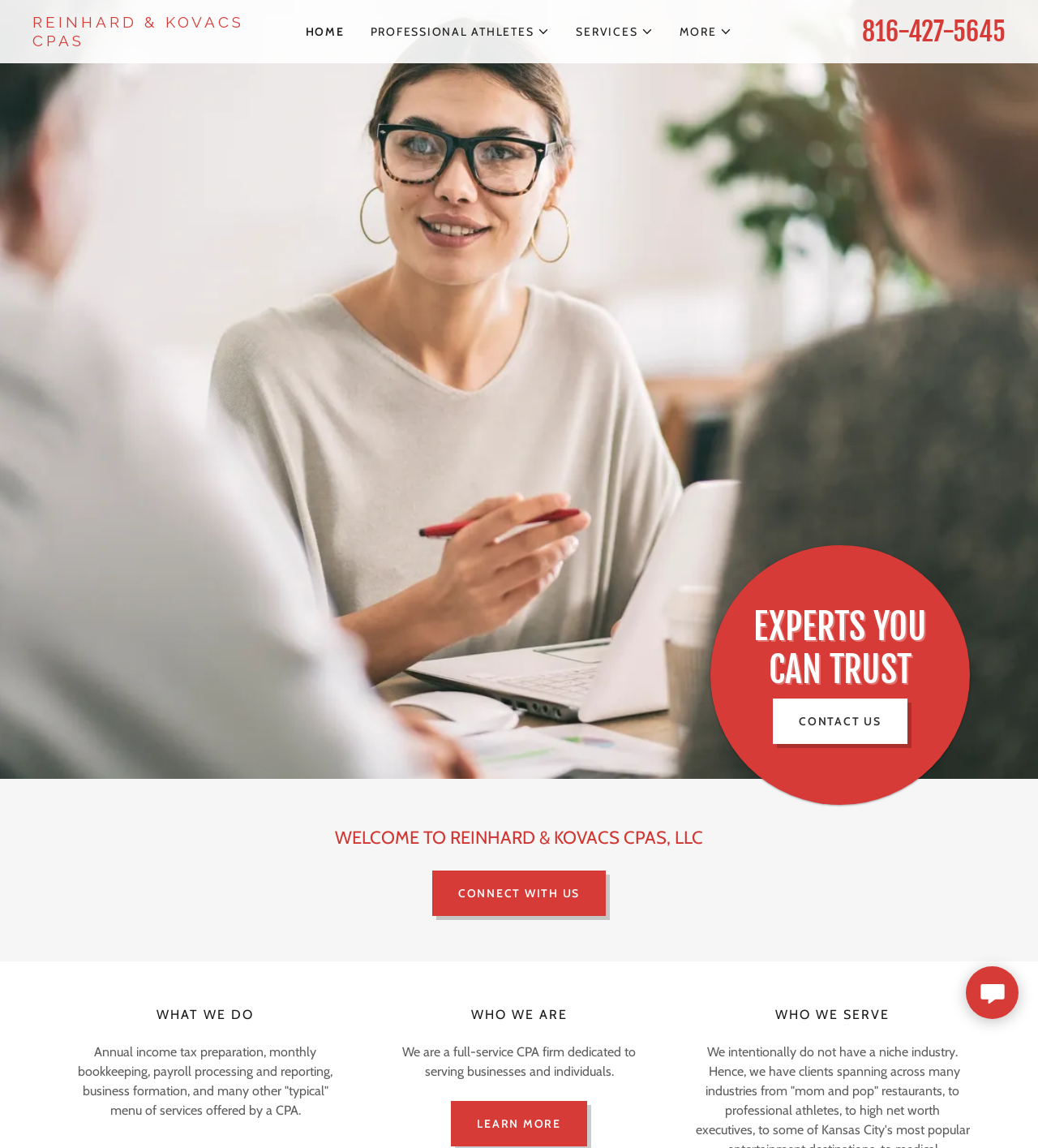Identify the bounding box coordinates of the region that needs to be clicked to carry out this instruction: "Click the 'PROFESSIONAL ATHLETES' button". Provide these coordinates as four float numbers ranging from 0 to 1, i.e., [left, top, right, bottom].

[0.357, 0.019, 0.53, 0.036]